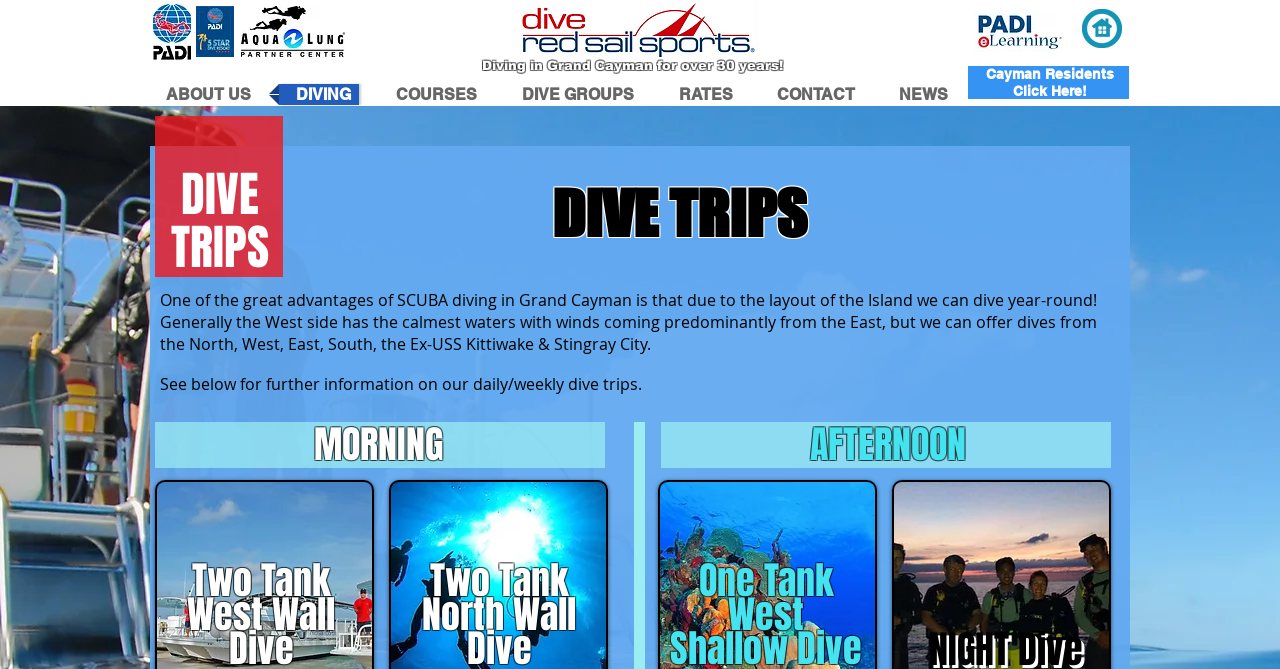How many daily dive trips are offered? Based on the image, give a response in one word or a short phrase.

Two